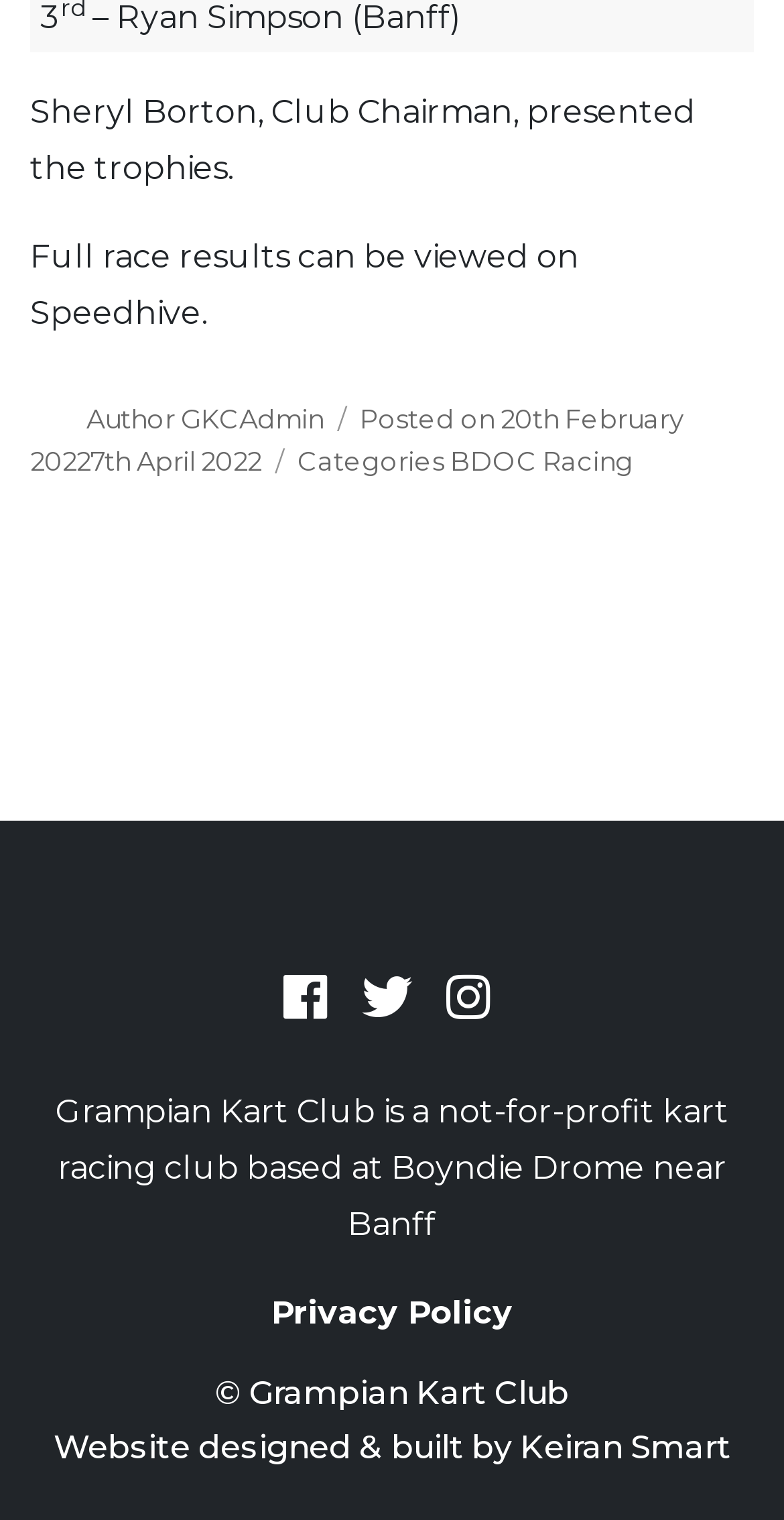Locate the bounding box coordinates of the element you need to click to accomplish the task described by this instruction: "go to the privacy policy page".

[0.346, 0.851, 0.654, 0.876]